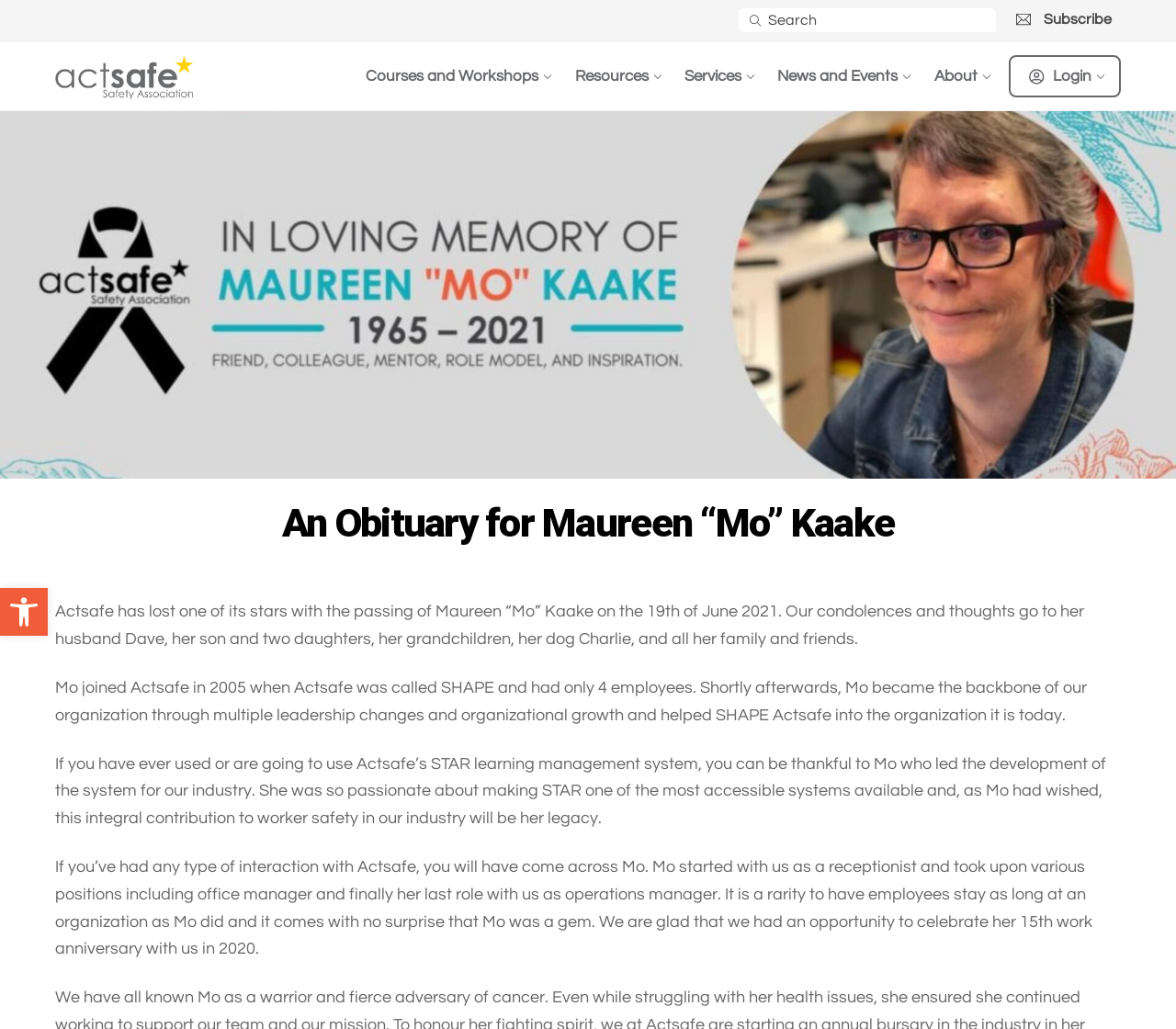Show the bounding box coordinates for the element that needs to be clicked to execute the following instruction: "Search for something". Provide the coordinates in the form of four float numbers between 0 and 1, i.e., [left, top, right, bottom].

[0.628, 0.007, 0.846, 0.034]